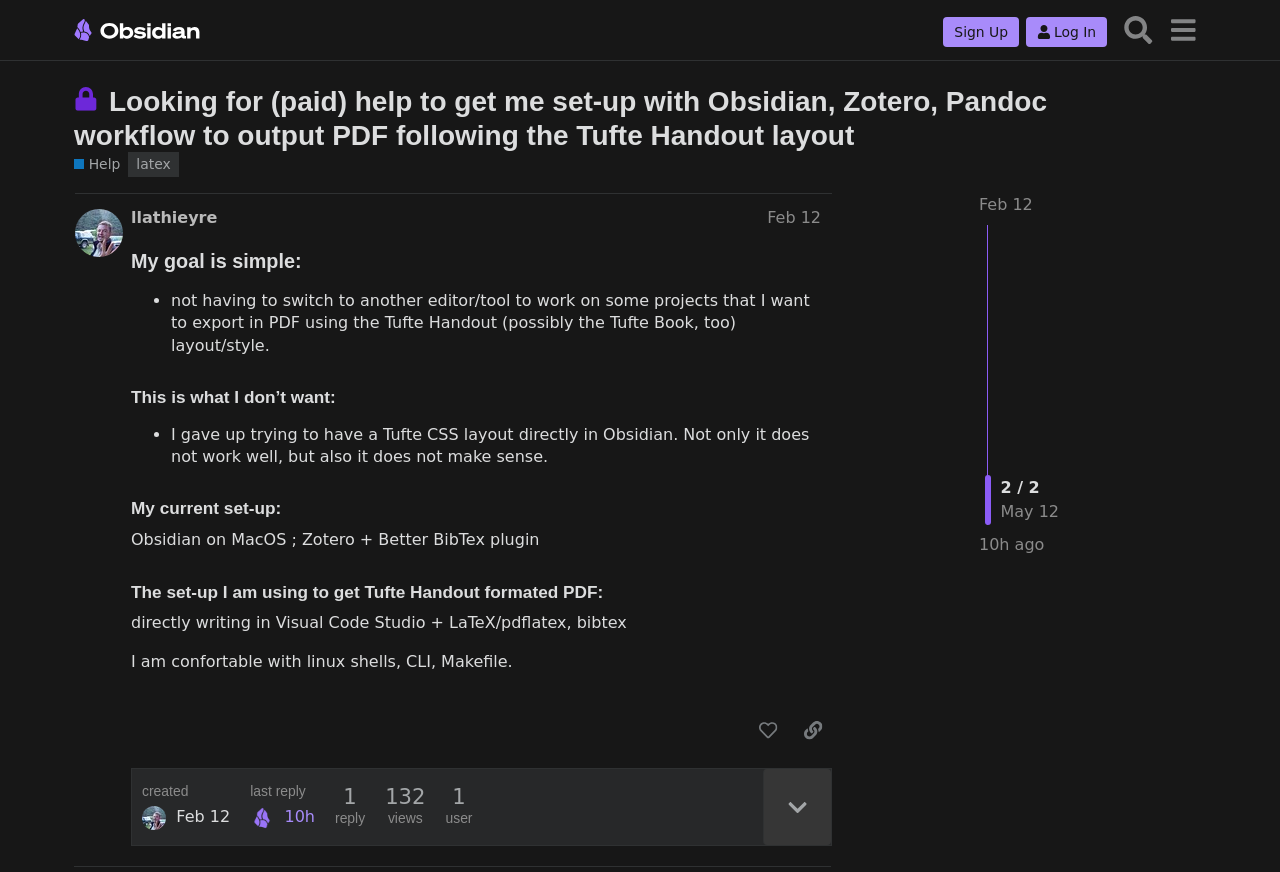Please identify the bounding box coordinates of the element's region that I should click in order to complete the following instruction: "Click on the 'Sign Up' button". The bounding box coordinates consist of four float numbers between 0 and 1, i.e., [left, top, right, bottom].

[0.737, 0.019, 0.796, 0.053]